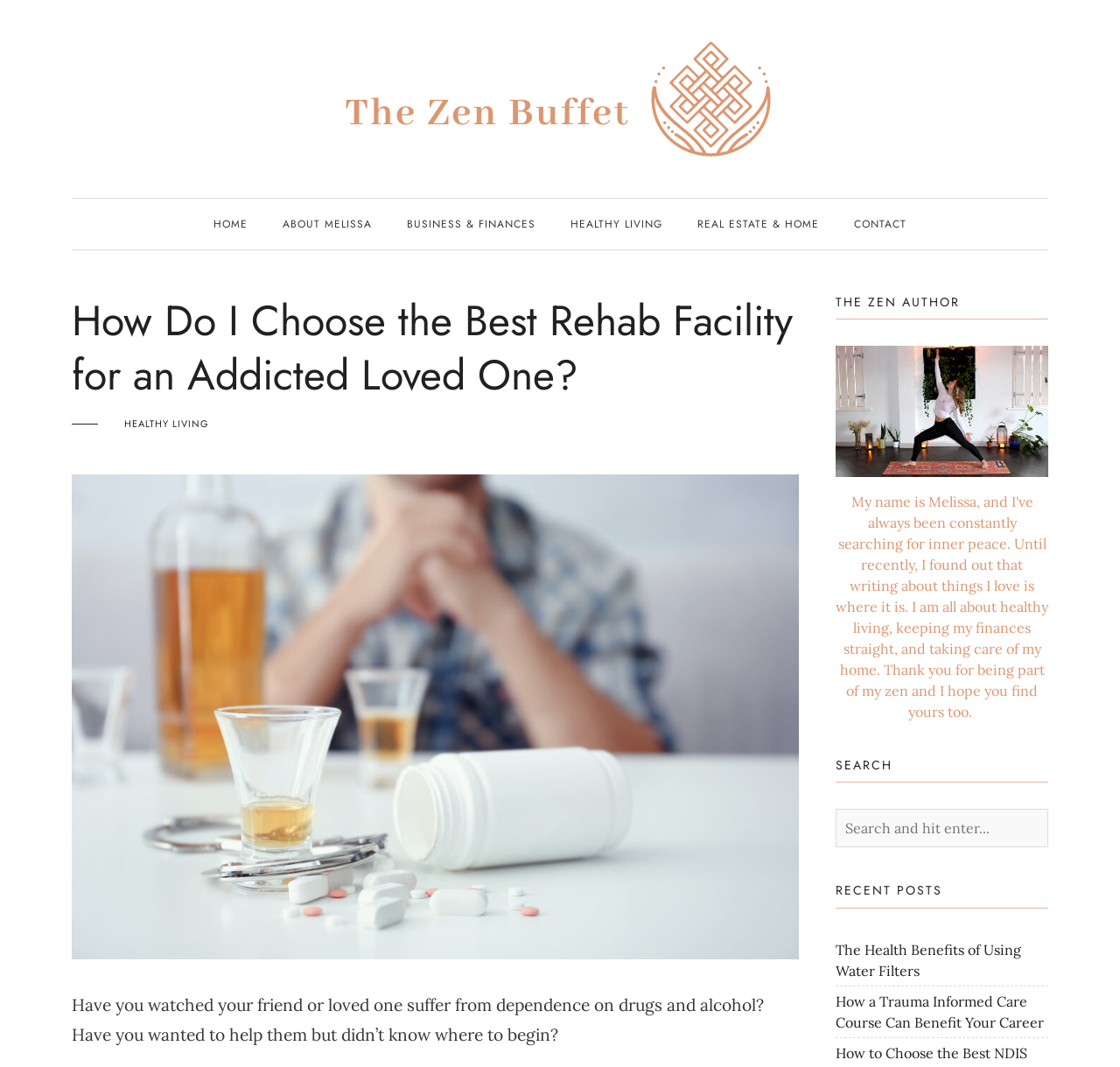Please find the bounding box for the UI component described as follows: "Real Estate & Home".

[0.623, 0.186, 0.731, 0.234]